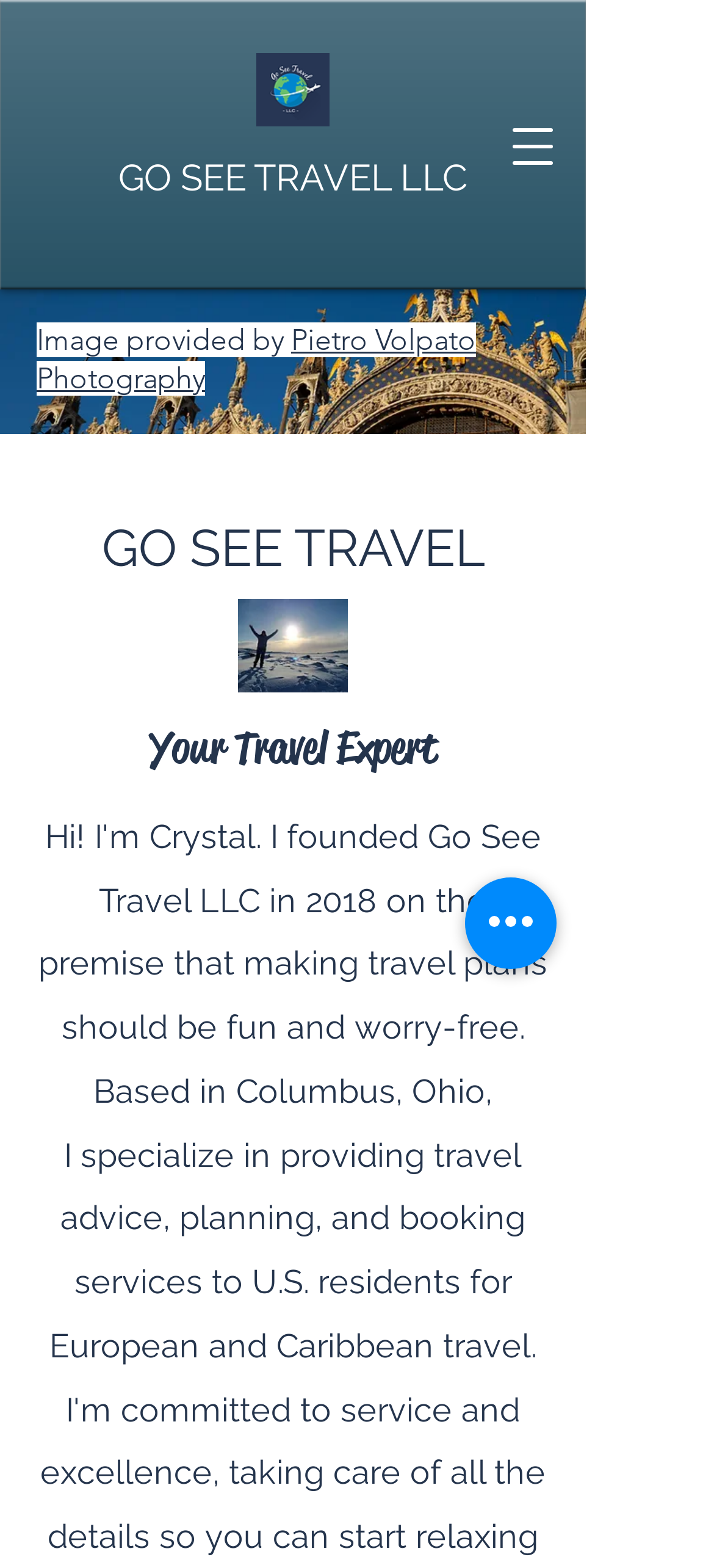Refer to the element description Pietro Volpato Photography and identify the corresponding bounding box in the screenshot. Format the coordinates as (top-left x, top-left y, bottom-right x, bottom-right y) with values in the range of 0 to 1.

[0.051, 0.206, 0.667, 0.252]